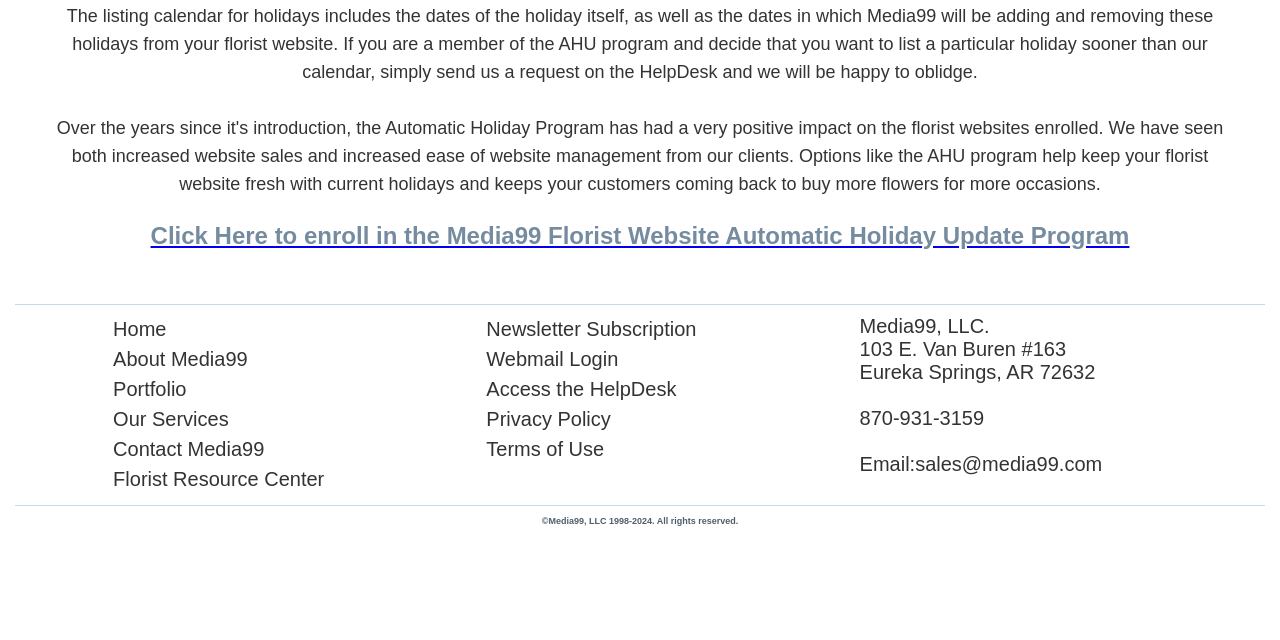Locate the bounding box coordinates for the element described below: "Home". The coordinates must be four float values between 0 and 1, formatted as [left, top, right, bottom].

[0.088, 0.497, 0.13, 0.531]